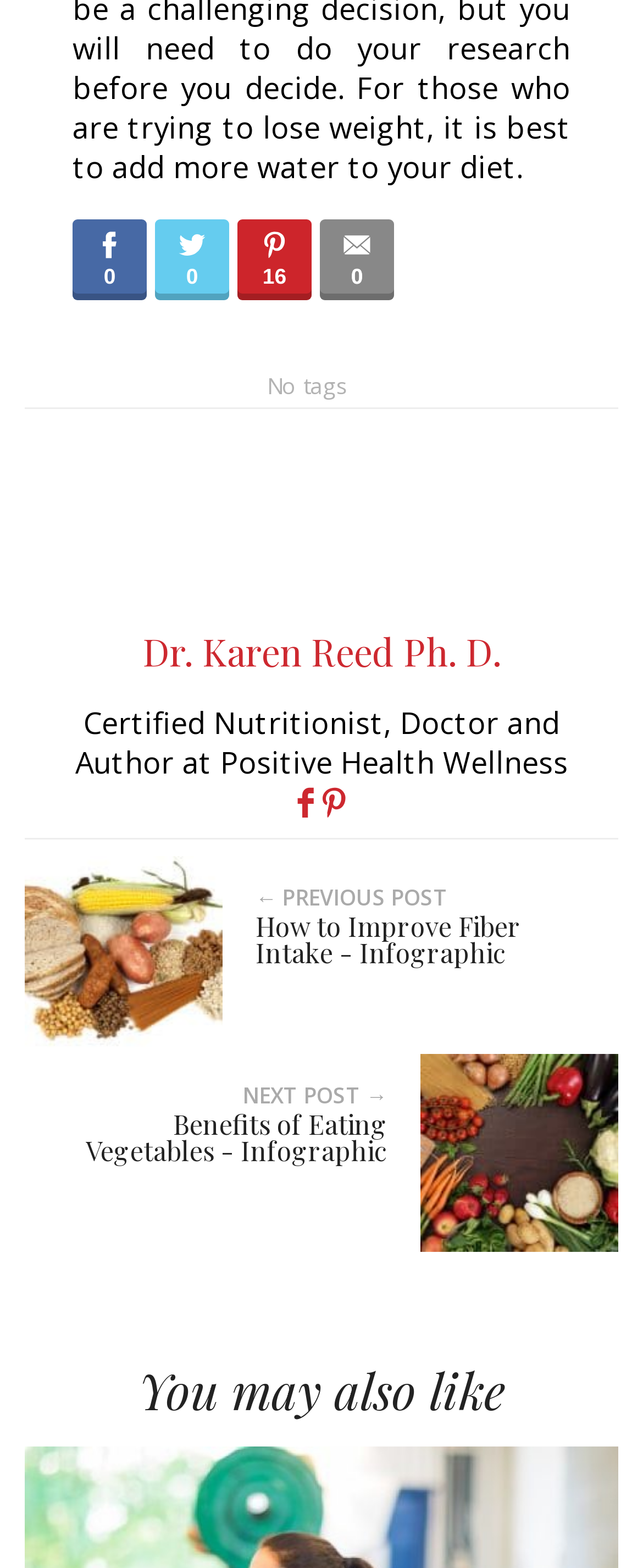Identify the bounding box for the UI element described as: "Dr. Karen Reed Ph. D.". Ensure the coordinates are four float numbers between 0 and 1, formatted as [left, top, right, bottom].

[0.222, 0.4, 0.778, 0.431]